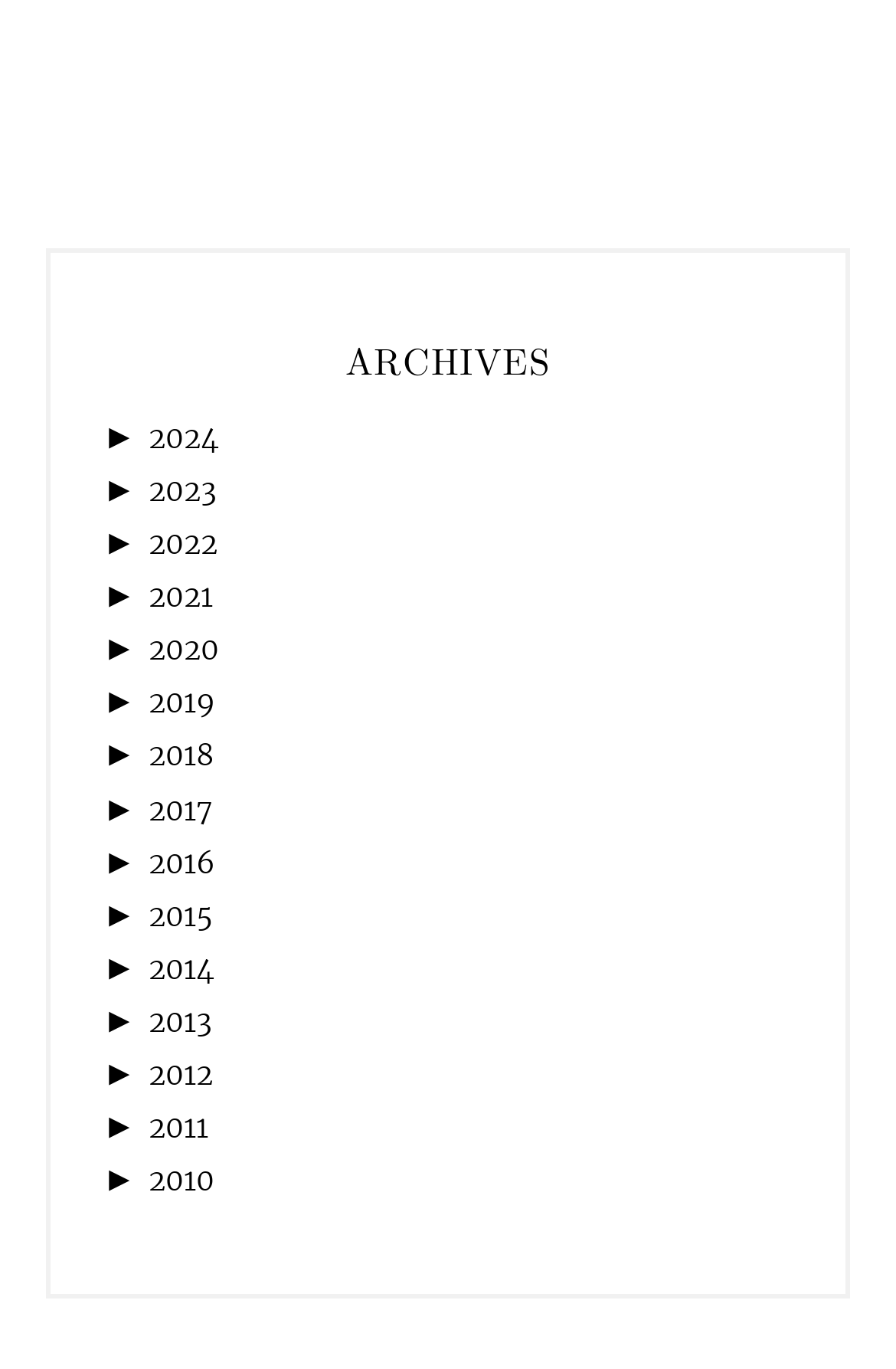Please answer the following question as detailed as possible based on the image: 
What is the earliest year listed on the webpage?

The earliest year listed on the webpage is 2010, which is represented by a link element at the bottom of the list of years.